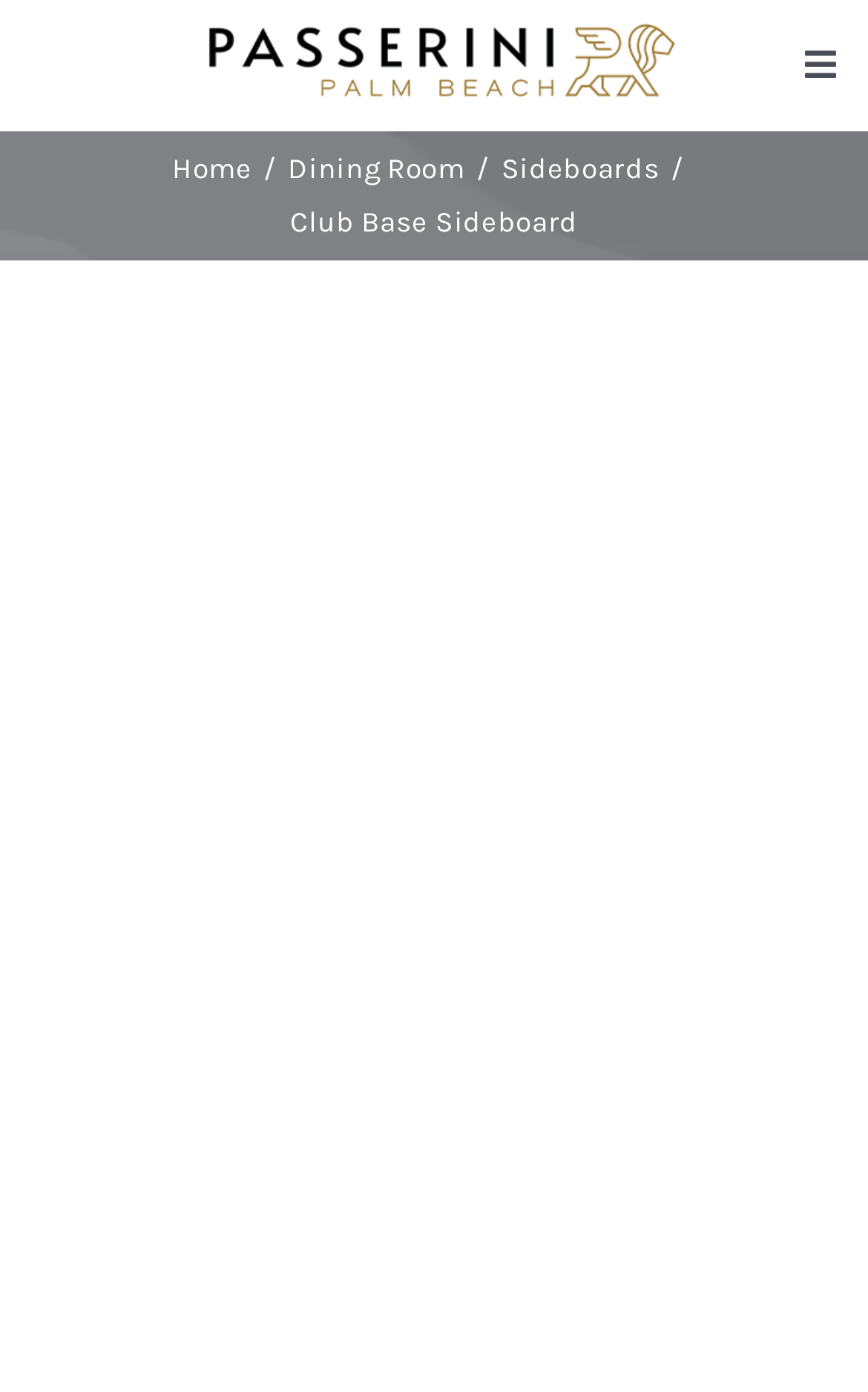Determine the bounding box coordinates for the UI element with the following description: "Dining Room". The coordinates should be four float numbers between 0 and 1, represented as [left, top, right, bottom].

[0.341, 0.108, 0.54, 0.132]